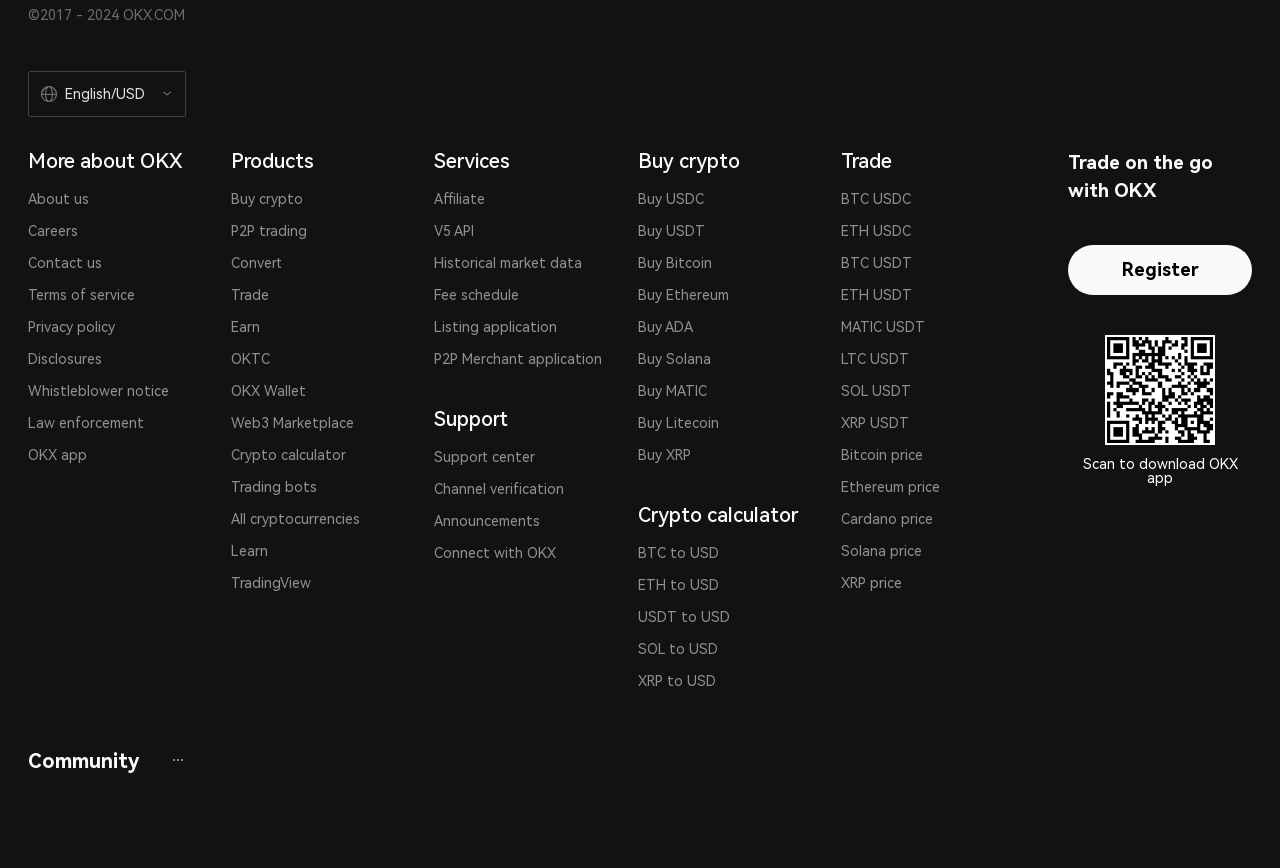Please identify the bounding box coordinates of the area that needs to be clicked to fulfill the following instruction: "Buy Bitcoin."

[0.498, 0.294, 0.632, 0.312]